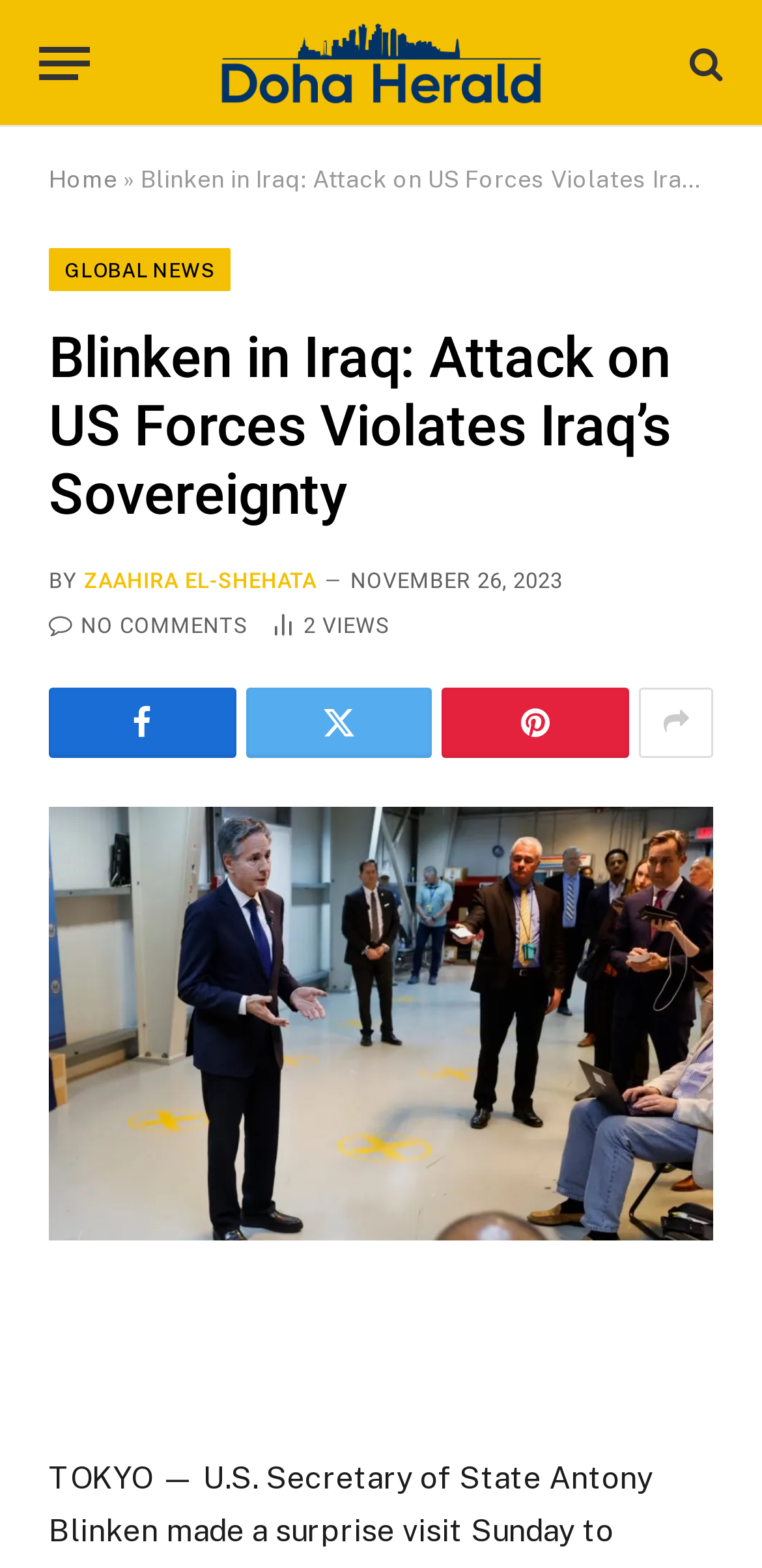Please specify the bounding box coordinates of the region to click in order to perform the following instruction: "Read the article by ZAAHIRA EL-SHEHATA".

[0.11, 0.362, 0.415, 0.379]